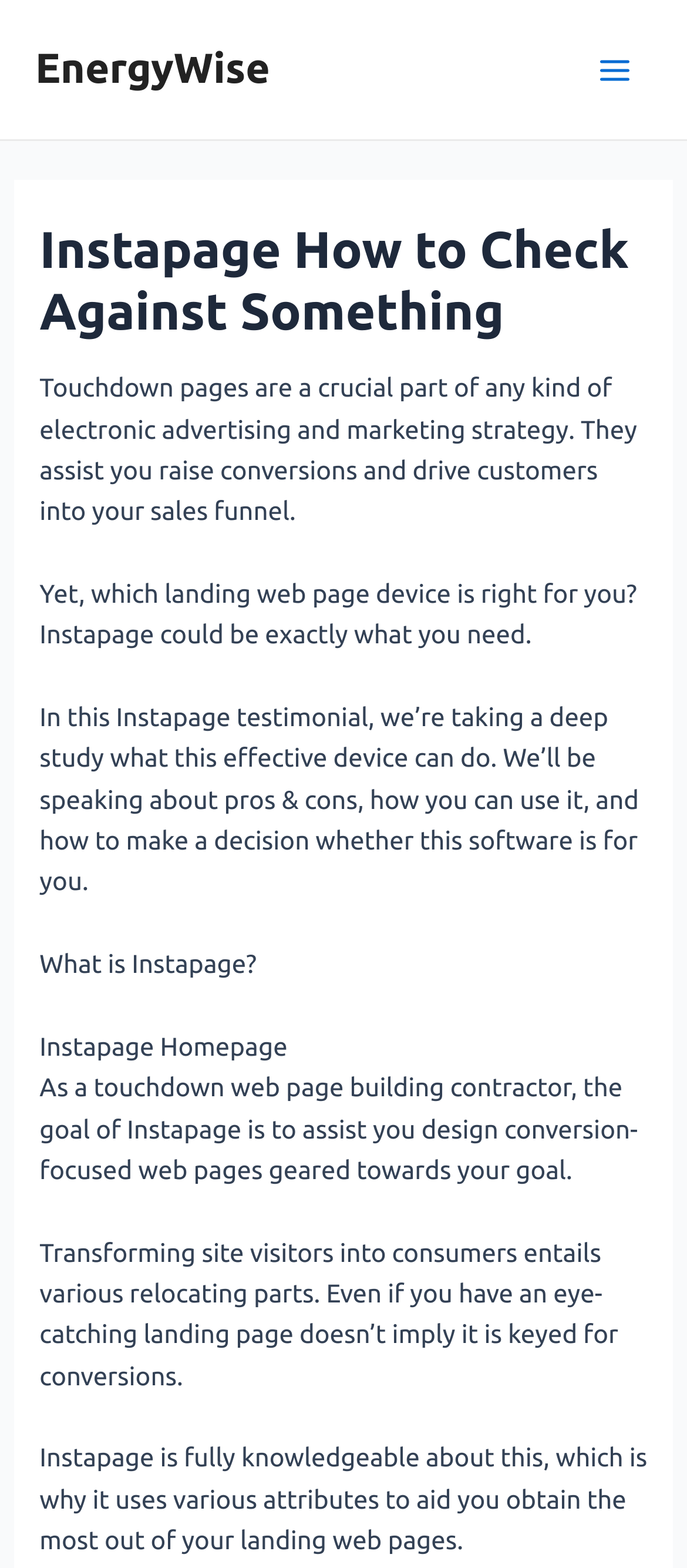Answer succinctly with a single word or phrase:
What is the purpose of Instapage?

To design conversion-focused web pages